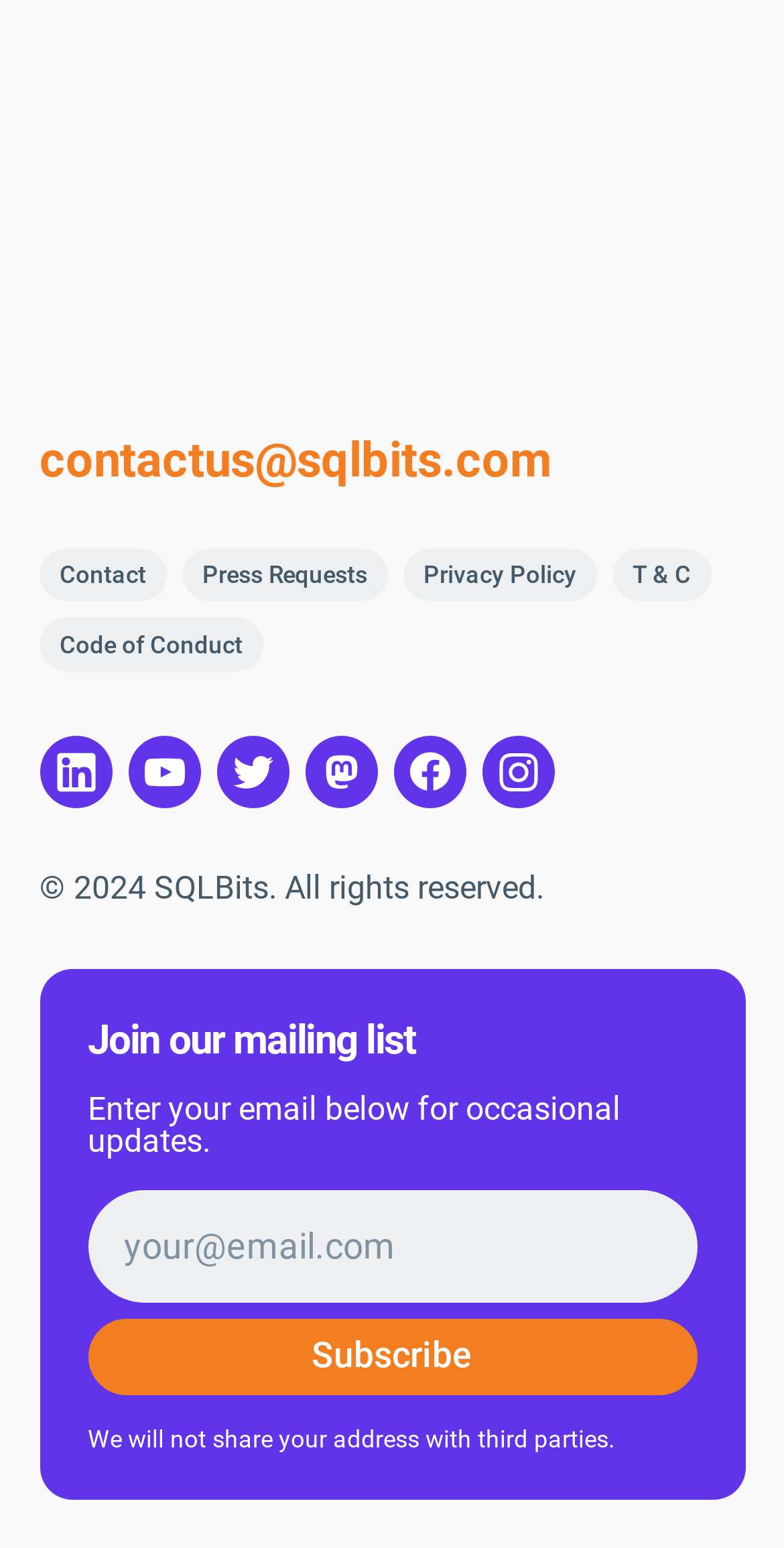Using the format (top-left x, top-left y, bottom-right x, bottom-right y), and given the element description, identify the bounding box coordinates within the screenshot: Privacy Policy

[0.514, 0.354, 0.76, 0.389]